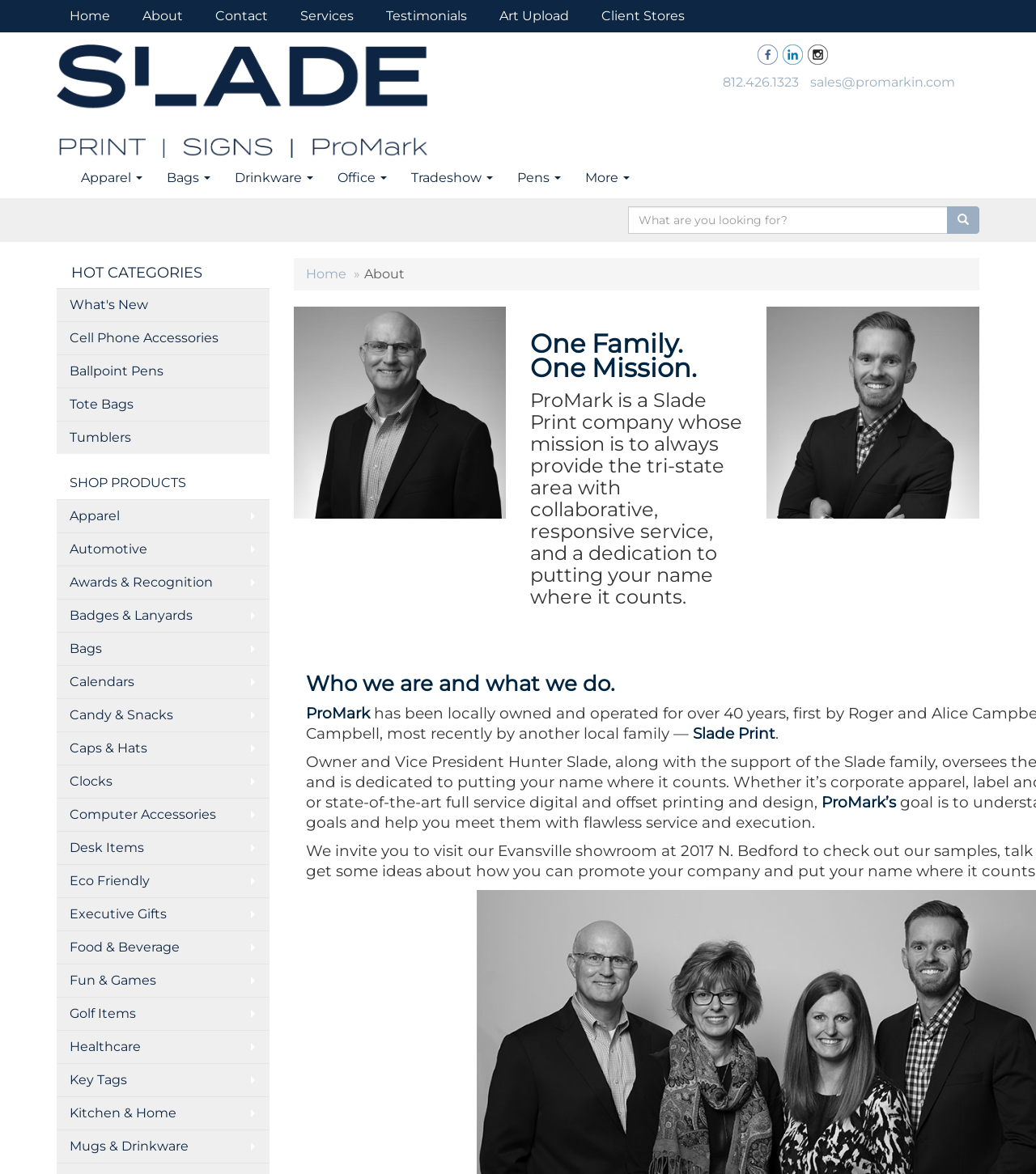Specify the bounding box coordinates of the region I need to click to perform the following instruction: "Visit the 'Facebook' page". The coordinates must be four float numbers in the range of 0 to 1, i.e., [left, top, right, bottom].

[0.731, 0.039, 0.751, 0.052]